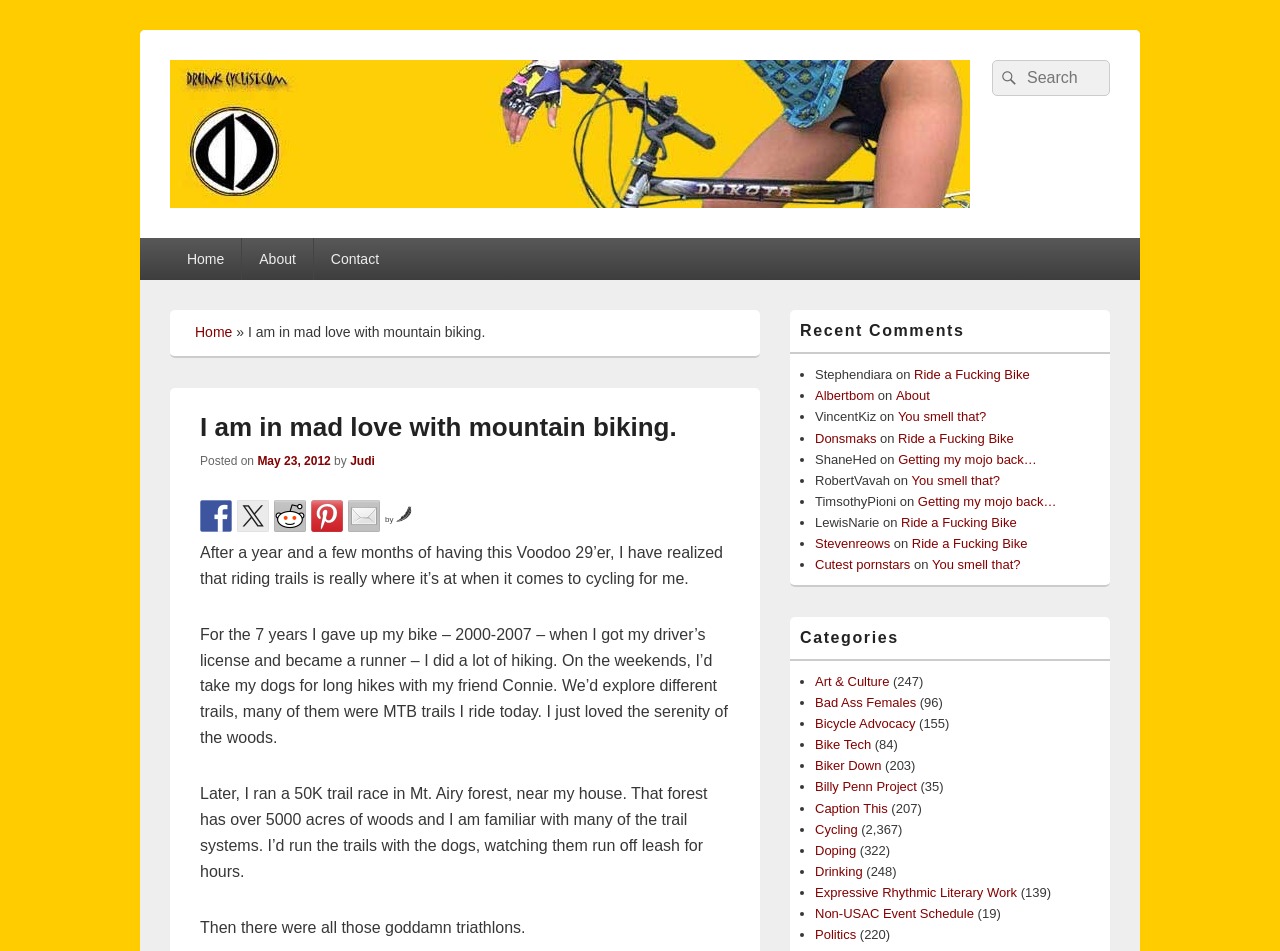Create a detailed narrative of the webpage’s visual and textual elements.

This webpage is a blog post titled "I am in mad love with mountain biking" on the website Drunkcyclist.com. At the top of the page, there is a logo and a navigation menu with links to "Home", "About", and "Contact". Below the navigation menu, there is a search bar with a search button. 

The main content of the page is a blog post, which starts with a heading "I am in mad love with mountain biking" followed by a paragraph of text. The text describes the author's experience with mountain biking and how they realized that riding trails is where it's at for them. The post continues with several paragraphs of text, describing the author's past experiences with hiking and running, and how they eventually got into mountain biking.

On the right side of the page, there is a sidebar with a heading "Recent Comments". Below the heading, there is a list of recent comments, each with a username, a link to the comment, and a snippet of the comment text. There are 7 recent comments listed.

At the top right corner of the page, there are social media links to Facebook, Twitter, Reddit, Pinterest, and Mail. There is also a link to "by feather" with an image of a feather.